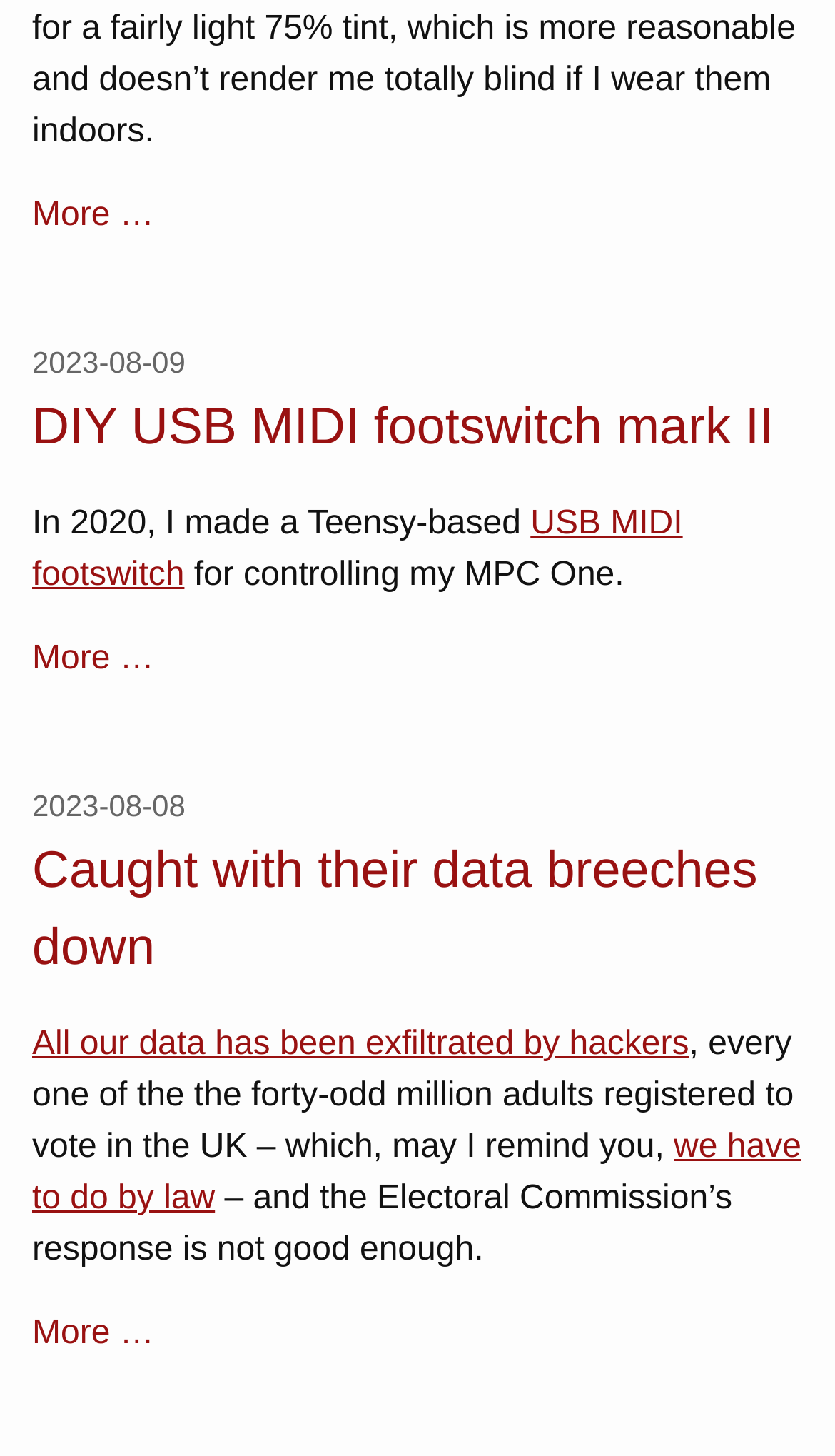What is the topic of the second article?
Look at the image and respond with a single word or a short phrase.

Data breaches